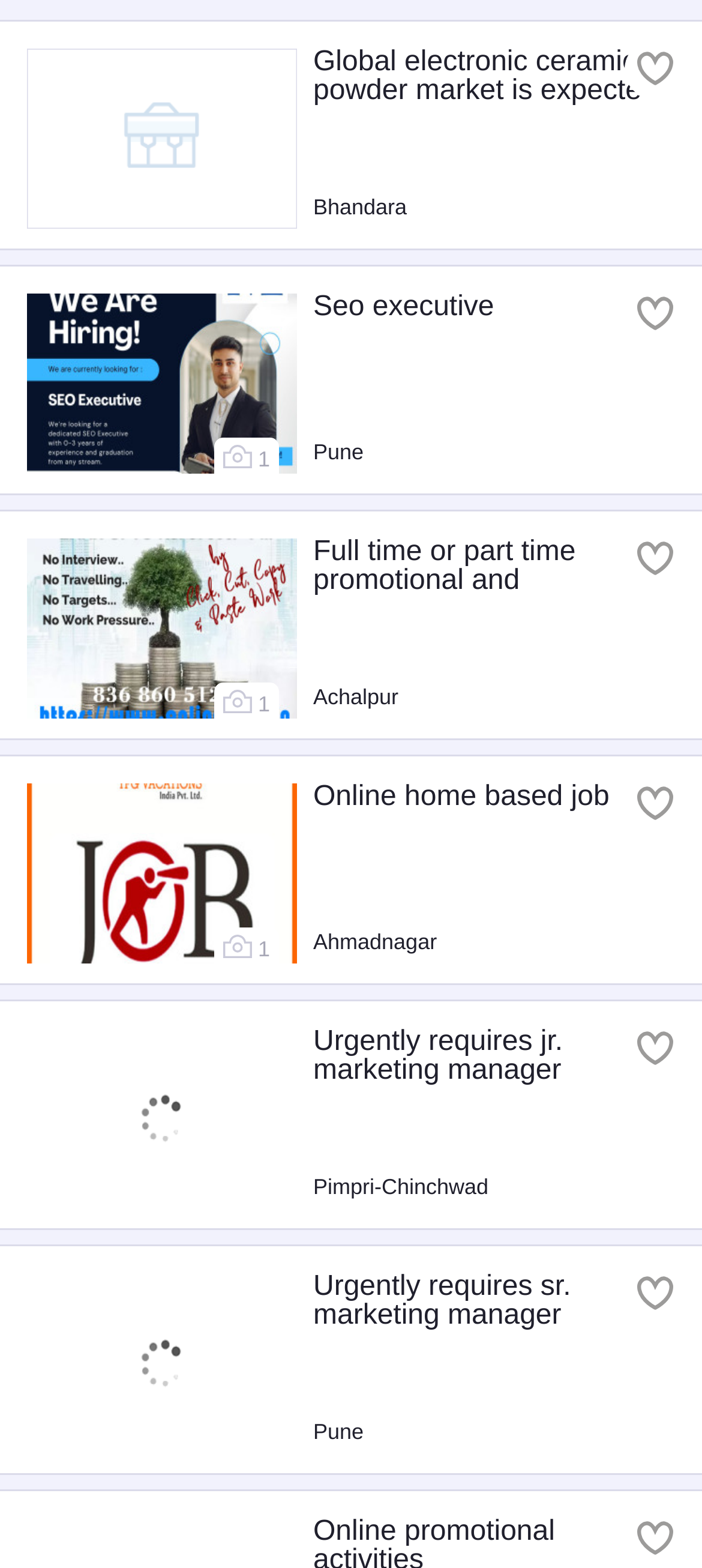Locate the bounding box coordinates of the element that should be clicked to execute the following instruction: "Read about the urgently required jr. marketing manager position in Pimpri-Chinchwad".

[0.038, 0.656, 0.962, 0.766]